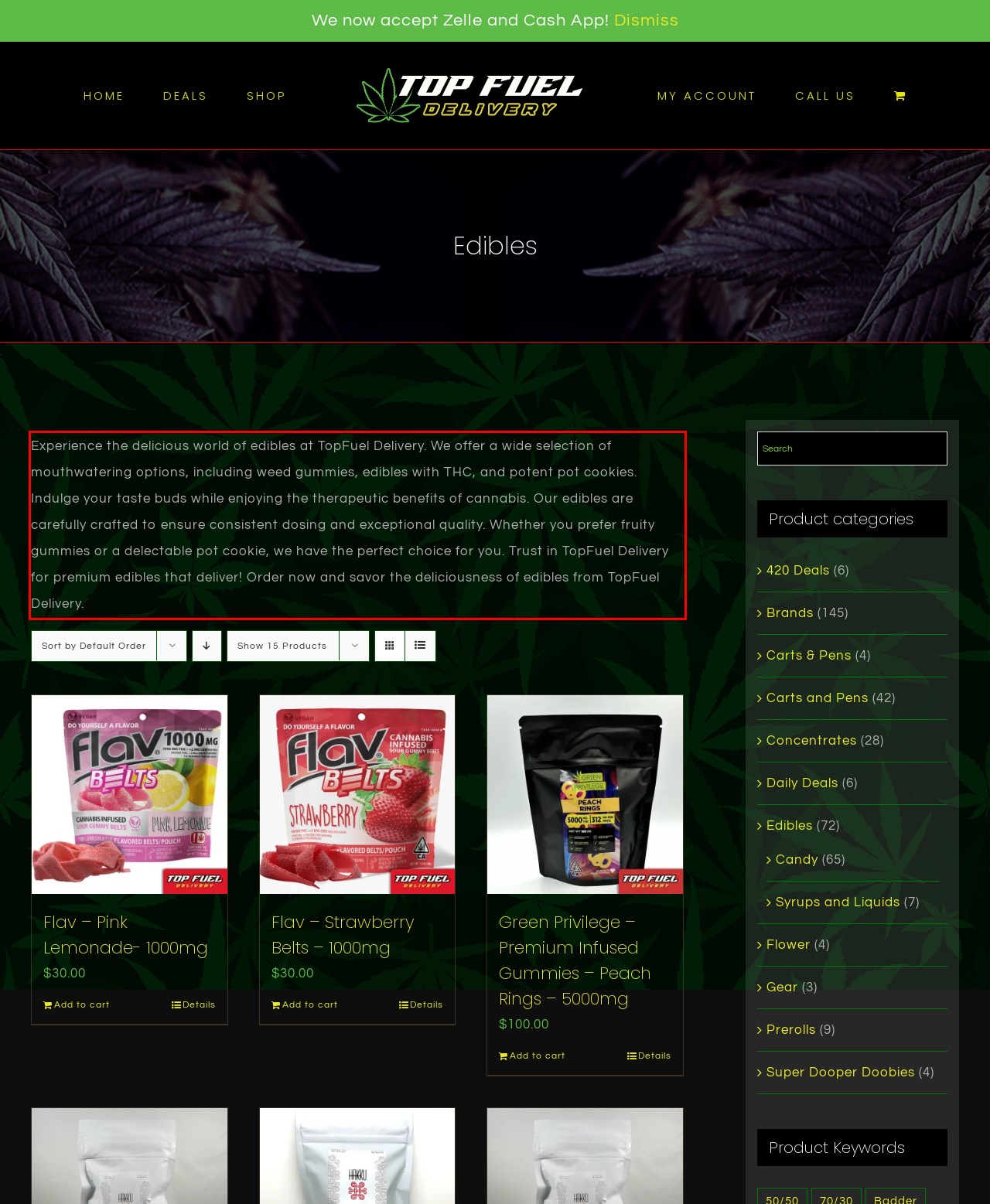Given the screenshot of the webpage, identify the red bounding box, and recognize the text content inside that red bounding box.

Experience the delicious world of edibles at TopFuel Delivery. We offer a wide selection of mouthwatering options, including weed gummies, edibles with THC, and potent pot cookies. Indulge your taste buds while enjoying the therapeutic benefits of cannabis. Our edibles are carefully crafted to ensure consistent dosing and exceptional quality. Whether you prefer fruity gummies or a delectable pot cookie, we have the perfect choice for you. Trust in TopFuel Delivery for premium edibles that deliver! Order now and savor the deliciousness of edibles from TopFuel Delivery.